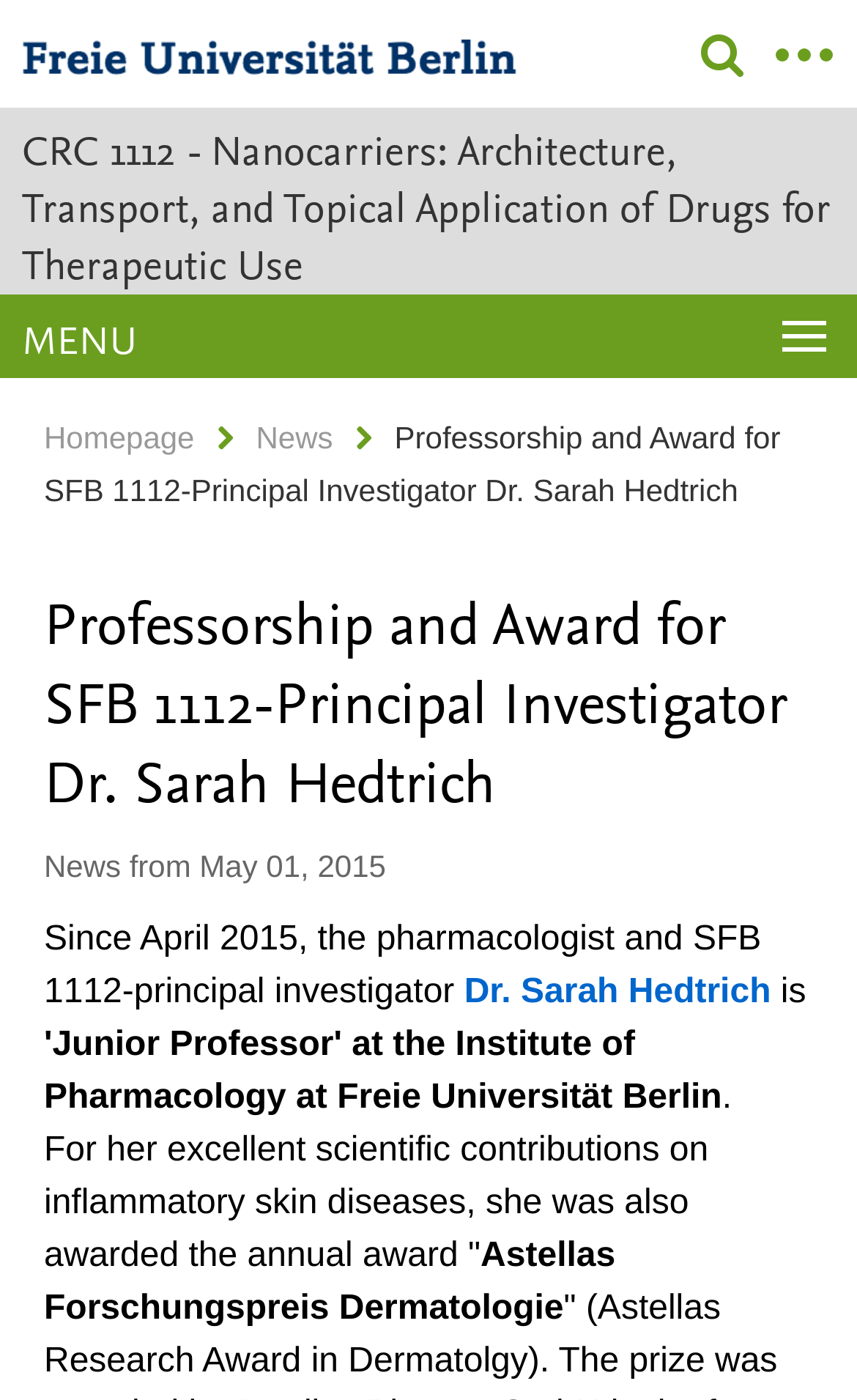Describe all the visual and textual components of the webpage comprehensively.

The webpage is about Professorship and Award for SFB 1112-Principal Investigator Dr. Sarah Hedtrich. At the top left corner, there is a logo of the Freie Universität Berlin, which is an image with a link to the university's homepage. 

On the top right corner, there is a link with no text. Below the logo, there is a heading that reads "CRC 1112 - Nanocarriers: Architecture, Transport, and Topical Application of Drugs for Therapeutic Use", which is also a link. 

To the right of the logo, there is a menu section with the text "MENU". Below the menu, there are three links: "Homepage", "News", and a heading that reads "Professorship and Award for SFB 1112-Principal Investigator Dr. Sarah Hedtrich". 

The main content of the webpage is about Dr. Sarah Hedtrich, a pharmacologist and principal investigator of SFB 1112. The text describes that she has been awarded a professorship since April 2015 and also received the annual award "Astellas Forschungspreis Dermatologie" for her excellent scientific contributions on inflammatory skin diseases. The text also mentions that she is based in Berlin.